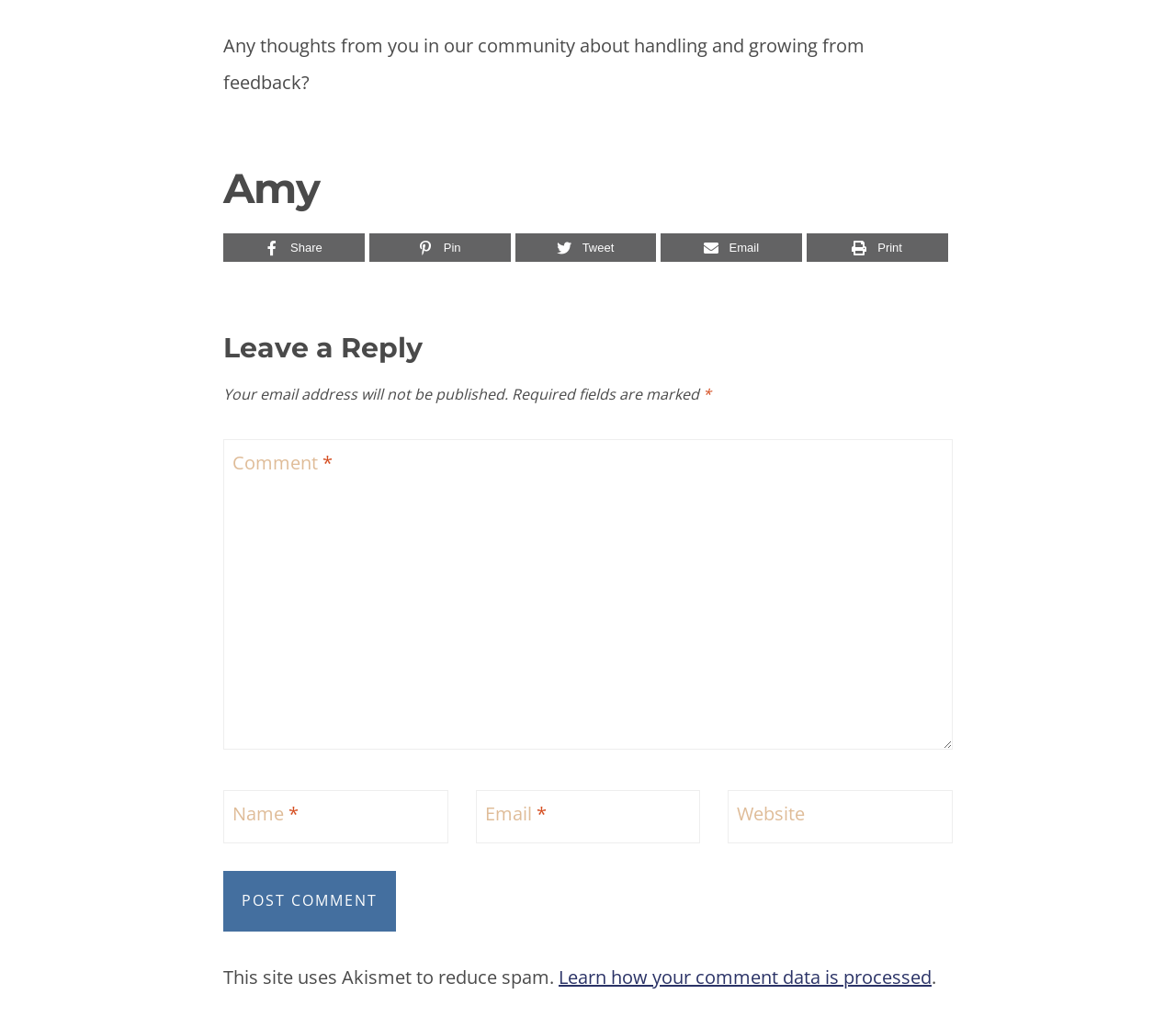Identify the bounding box coordinates for the element you need to click to achieve the following task: "Share the post". Provide the bounding box coordinates as four float numbers between 0 and 1, in the form [left, top, right, bottom].

[0.191, 0.23, 0.309, 0.256]